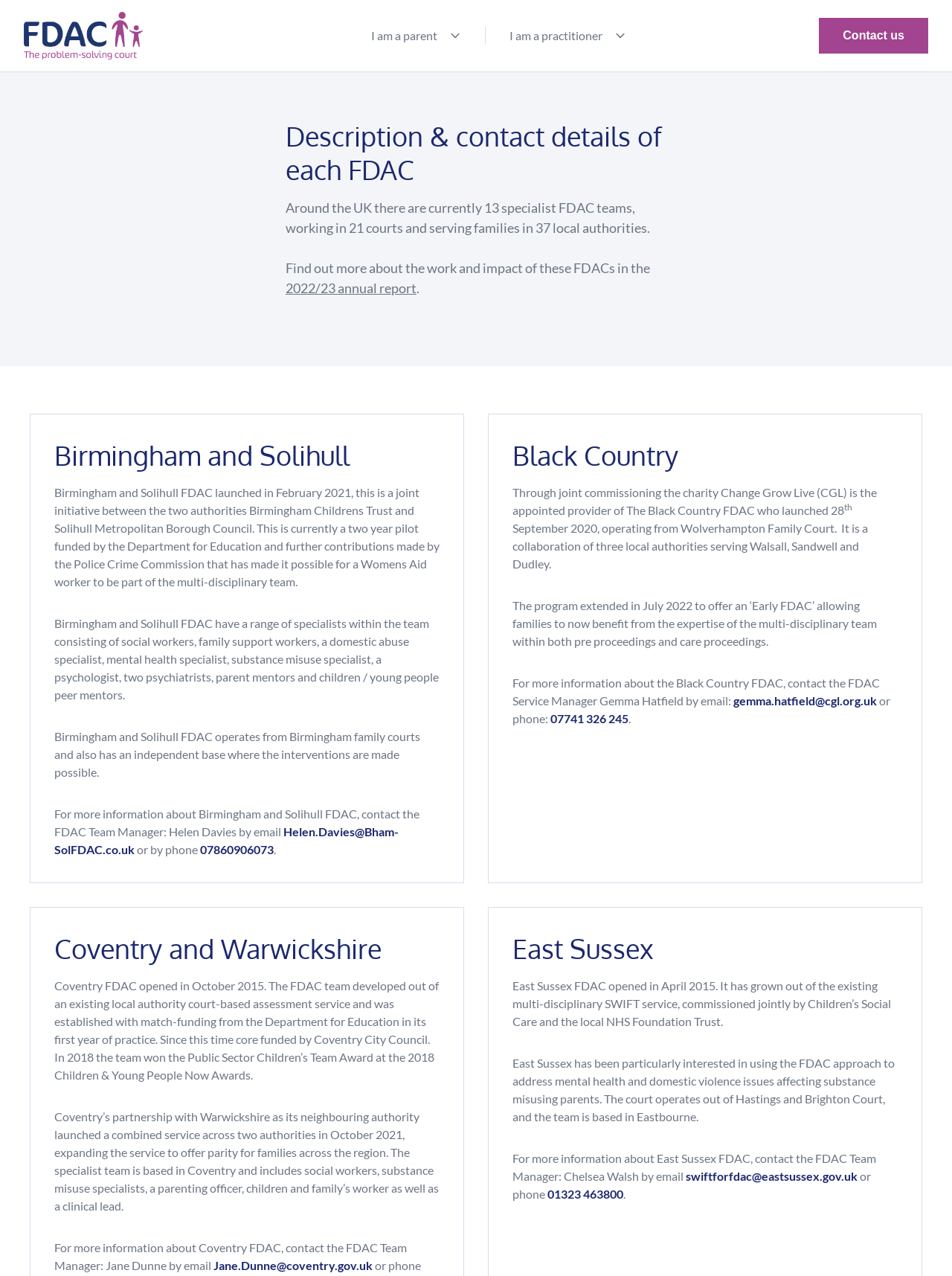What is the name of the FDAC team in Birmingham?
Answer the question with detailed information derived from the image.

The answer can be found in the heading 'Birmingham and Solihull' which is located in the top-left section of the webpage, and the corresponding static text describes the details of the Birmingham and Solihull FDAC team.